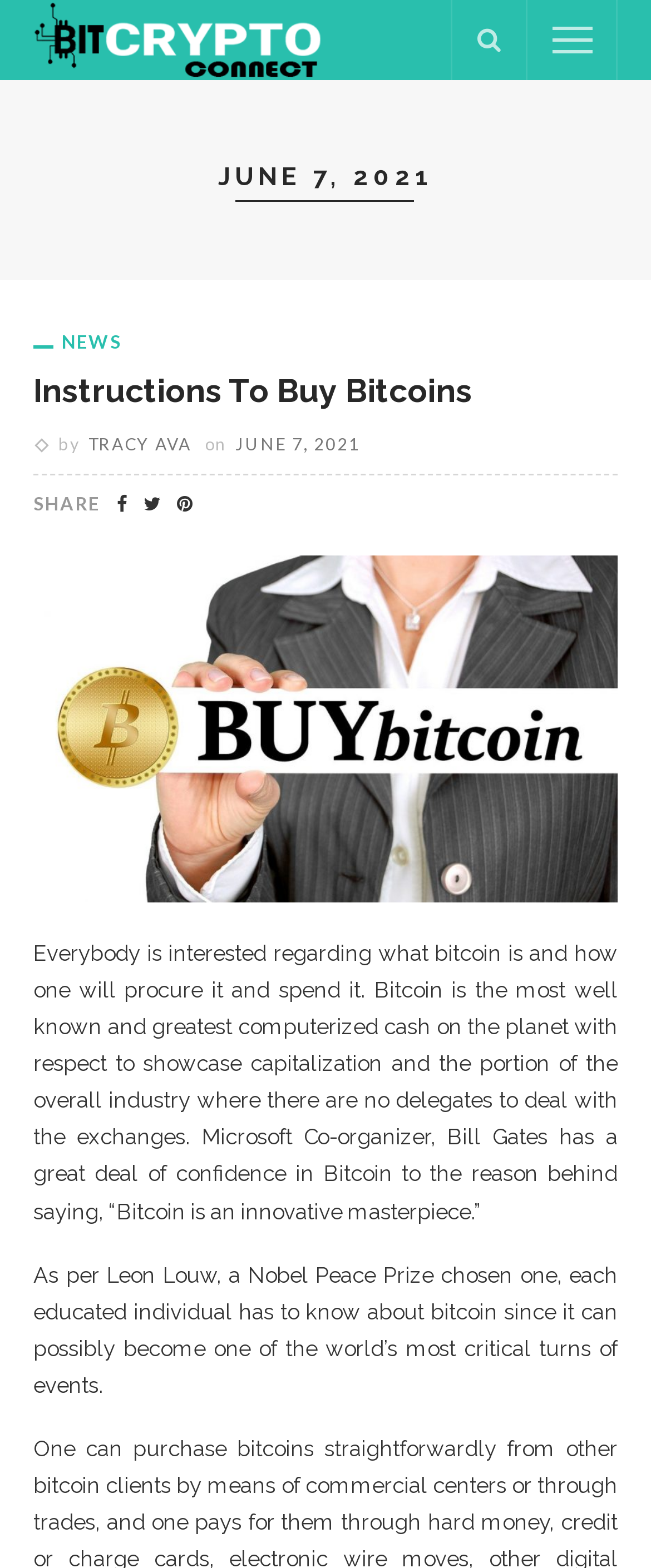Provide a comprehensive caption for the webpage.

This webpage is about cryptocurrency for beginners, specifically focusing on Bitcoin. At the top, there is a logo image with the text "Bit Crypto Connect – Cryptocurrency for Beginners" and a link with the same text. To the right of the logo, there are three icons: a search icon, a menu icon, and another icon.

Below the top section, there is a heading that reads "JUNE 7, 2021" in the middle of the page. On the left side, there is a link to "NEWS". Underneath, there is a heading that reads "Instructions To Buy Bitcoins" with a link to the same title. The author's name, "TRACY AVA", is mentioned below, along with the date "JUNE 7, 2021" again.

On the right side of the author's name, there is a "SHARE" button with three social media icons next to it. Below, there is a link to "Instructions to Buy Bitcoins" again. The main content of the page is a long paragraph that explains what Bitcoin is and how it works, citing quotes from Bill Gates and Leon Louw, a Nobel Peace Prize nominee. The text discusses the potential of Bitcoin and its significance in the digital world.